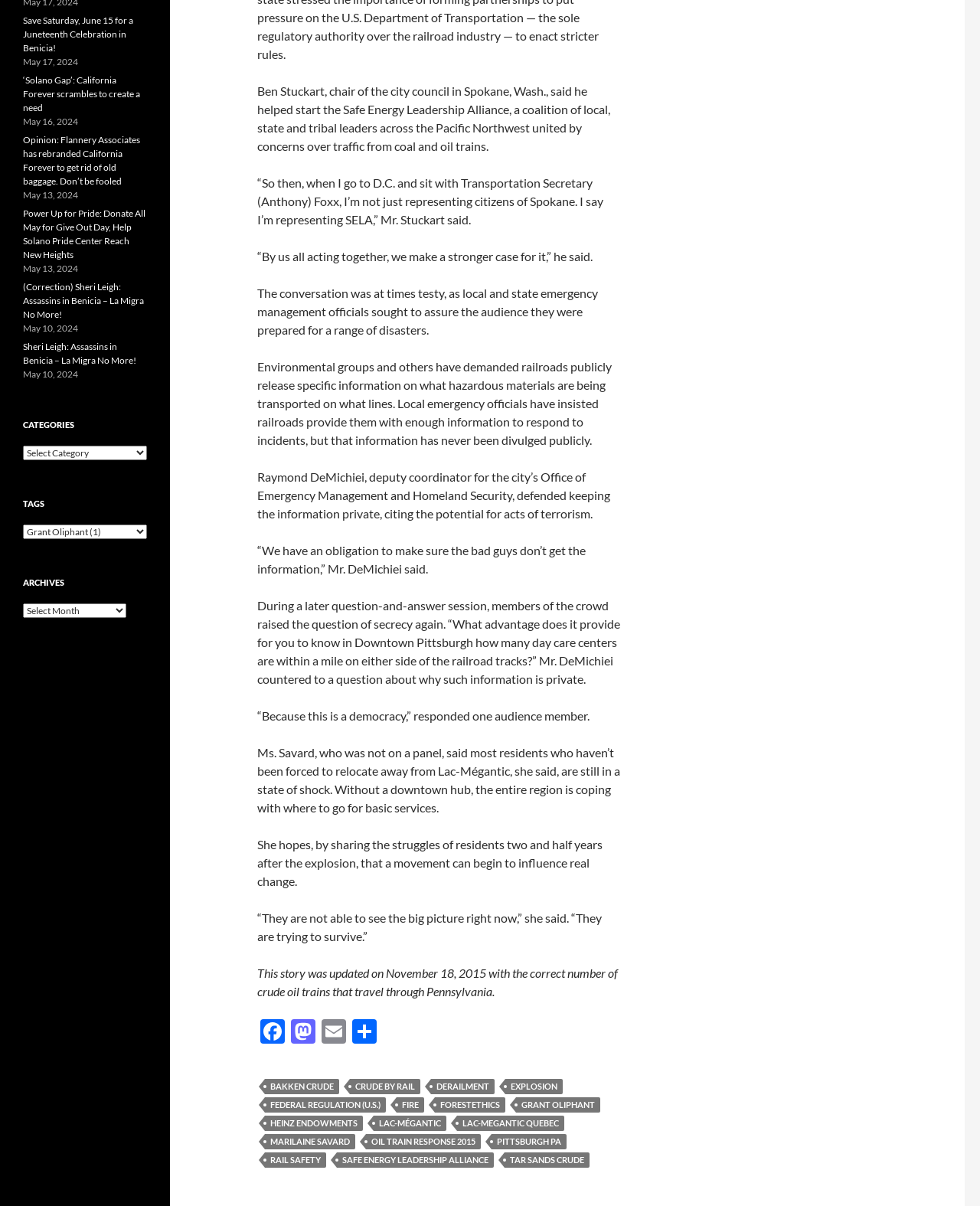Use a single word or phrase to answer the question: 
What is the name of the city council chair mentioned in the article?

Ben Stuckart